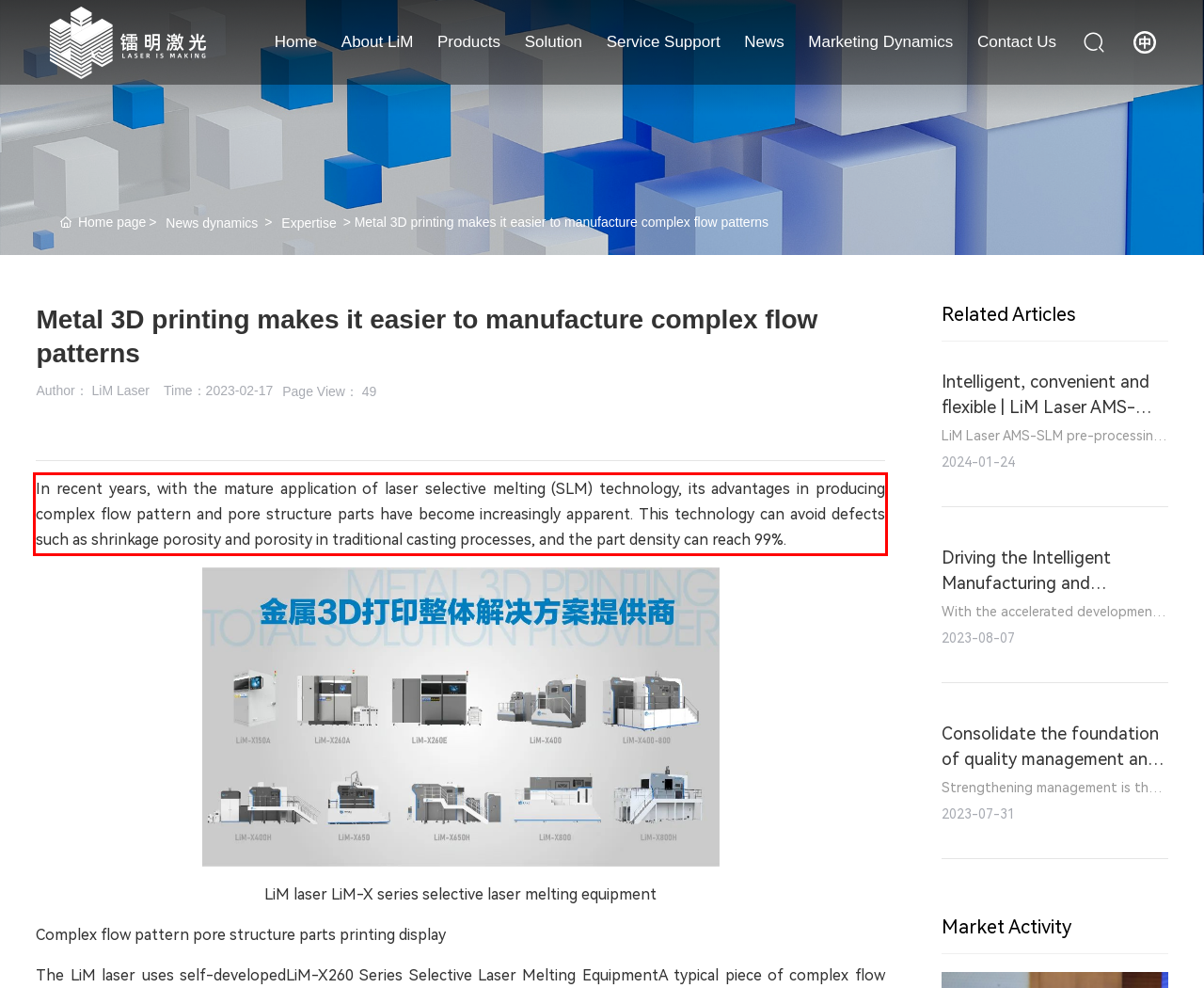In the given screenshot, locate the red bounding box and extract the text content from within it.

In recent years, with the mature application of laser selective melting (SLM) technology, its advantages in producing complex flow pattern and pore structure parts have become increasingly apparent. This technology can avoid defects such as shrinkage porosity and porosity in traditional casting processes, and the part density can reach 99%.